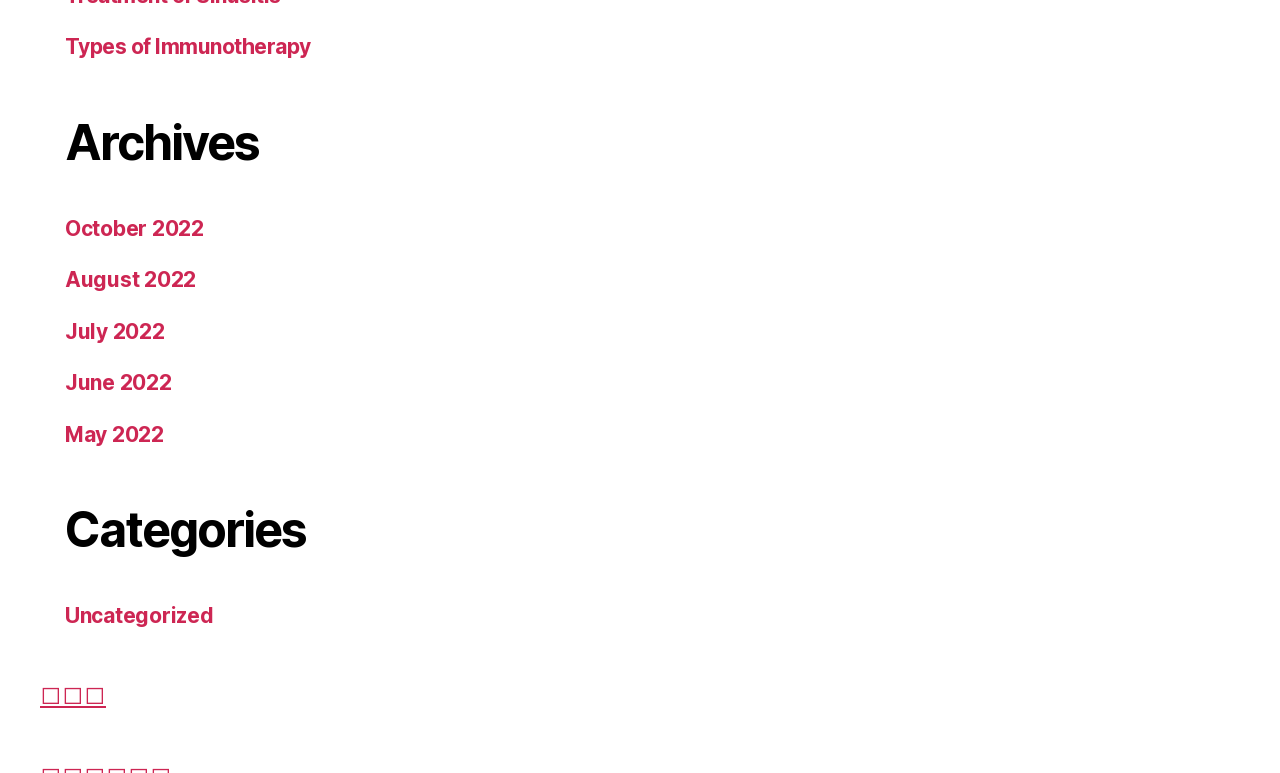Pinpoint the bounding box coordinates of the clickable element to carry out the following instruction: "View types of immunotherapy."

[0.051, 0.044, 0.243, 0.077]